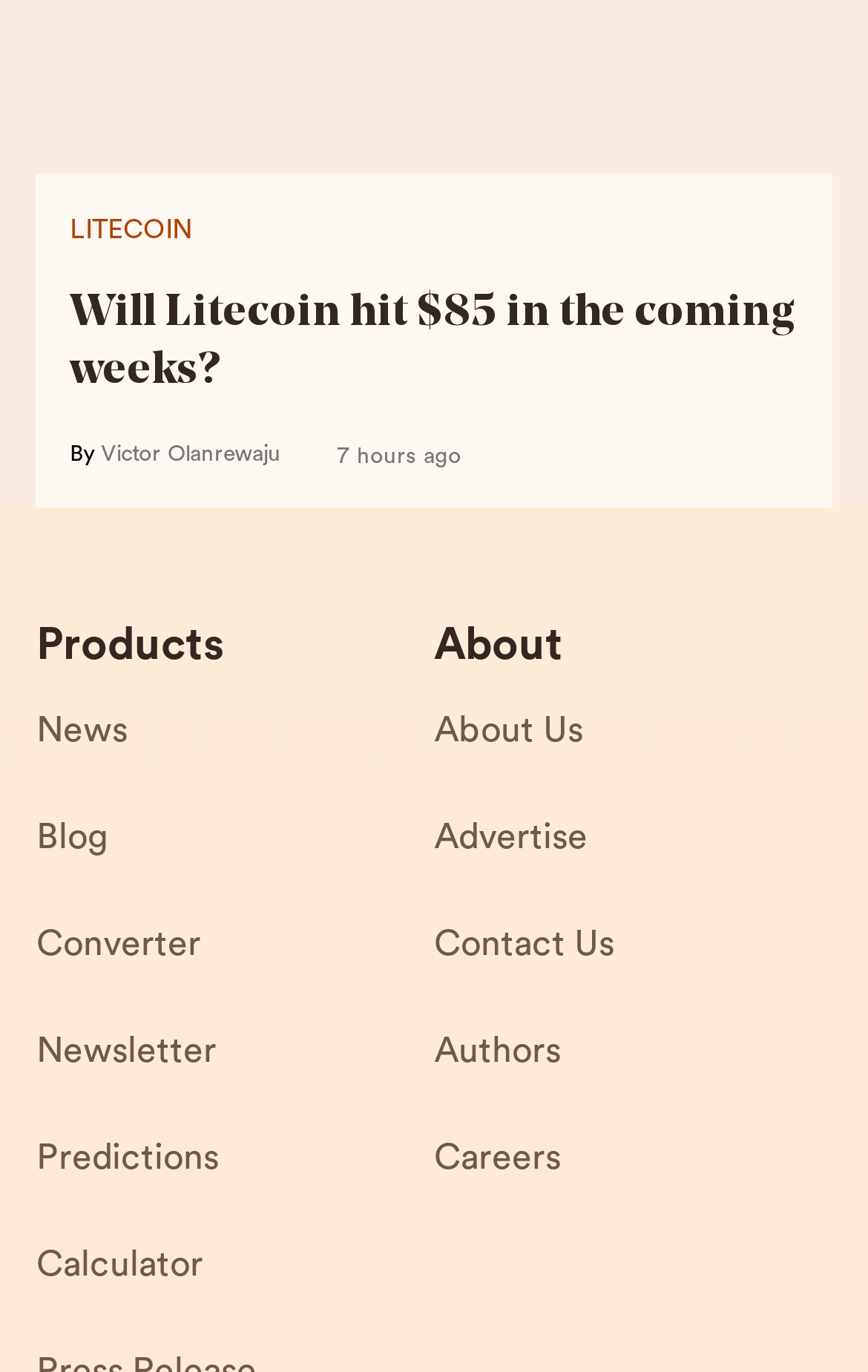Answer the following in one word or a short phrase: 
What are the main sections of the website?

News, Blog, Converter, etc.